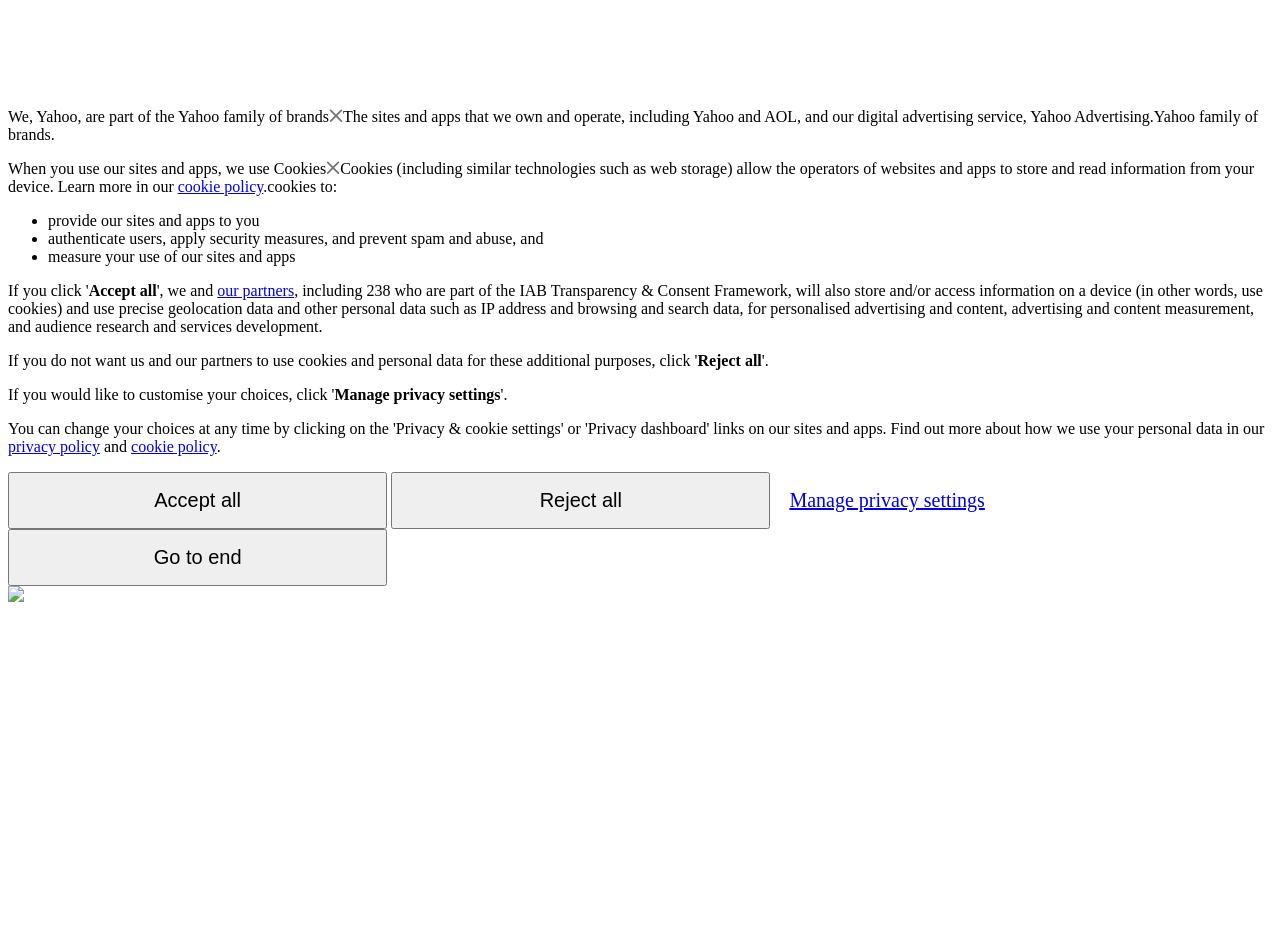Determine the bounding box coordinates for the area that should be clicked to carry out the following instruction: "Click the 'Accept all' button".

[0.069, 0.303, 0.122, 0.321]